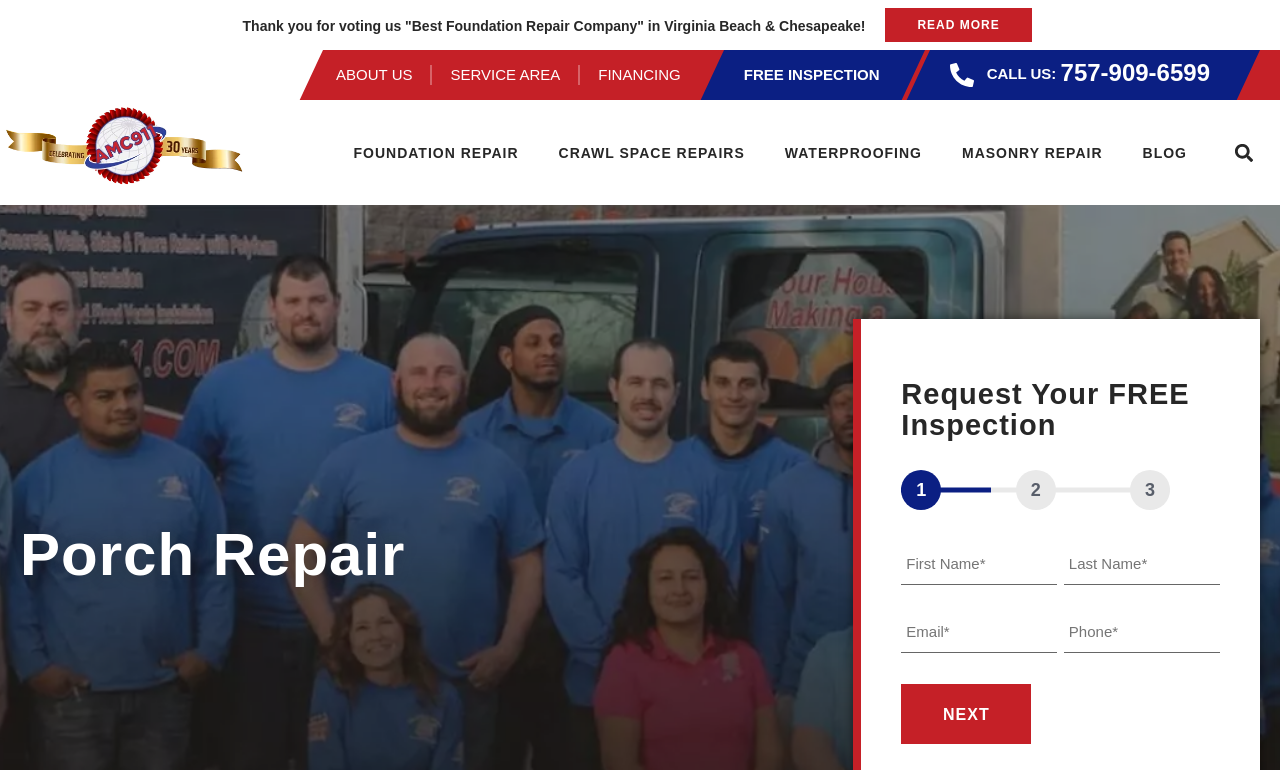Provide the bounding box coordinates for the UI element that is described by this text: "name="input_1" placeholder="Last Name*"". The coordinates should be in the form of four float numbers between 0 and 1: [left, top, right, bottom].

[0.831, 0.706, 0.953, 0.76]